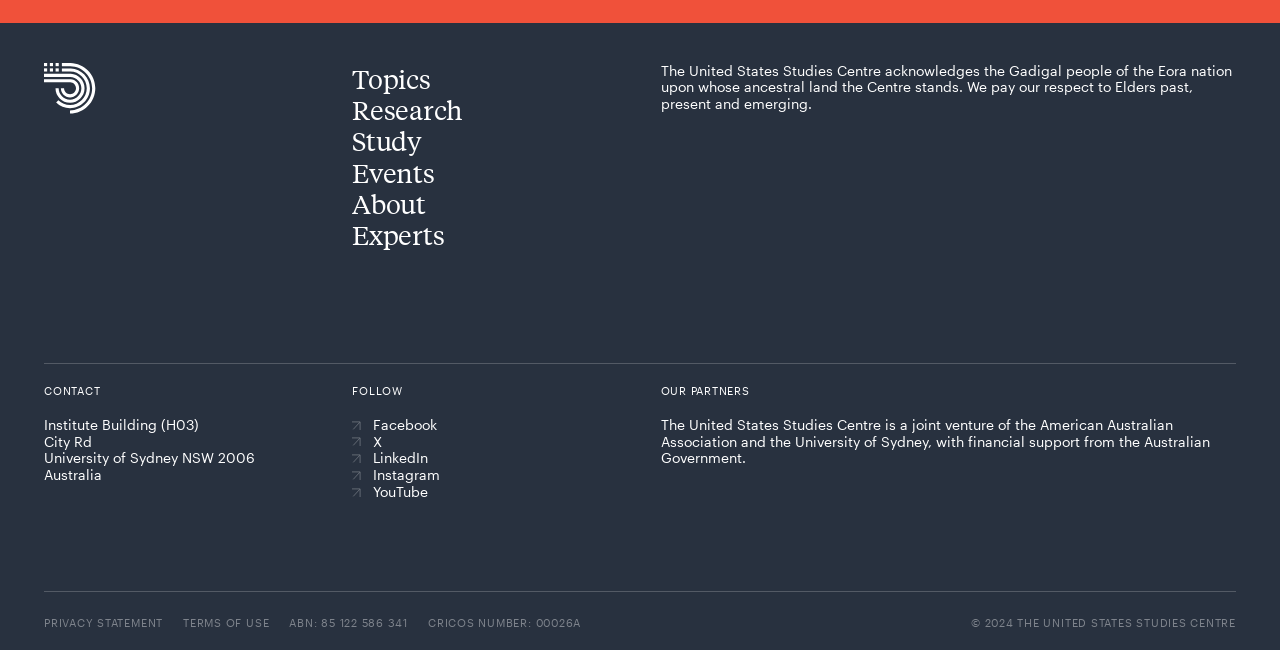Based on the description "aria-label="The University of Sydney"", find the bounding box of the specified UI element.

[0.631, 0.749, 0.721, 0.811]